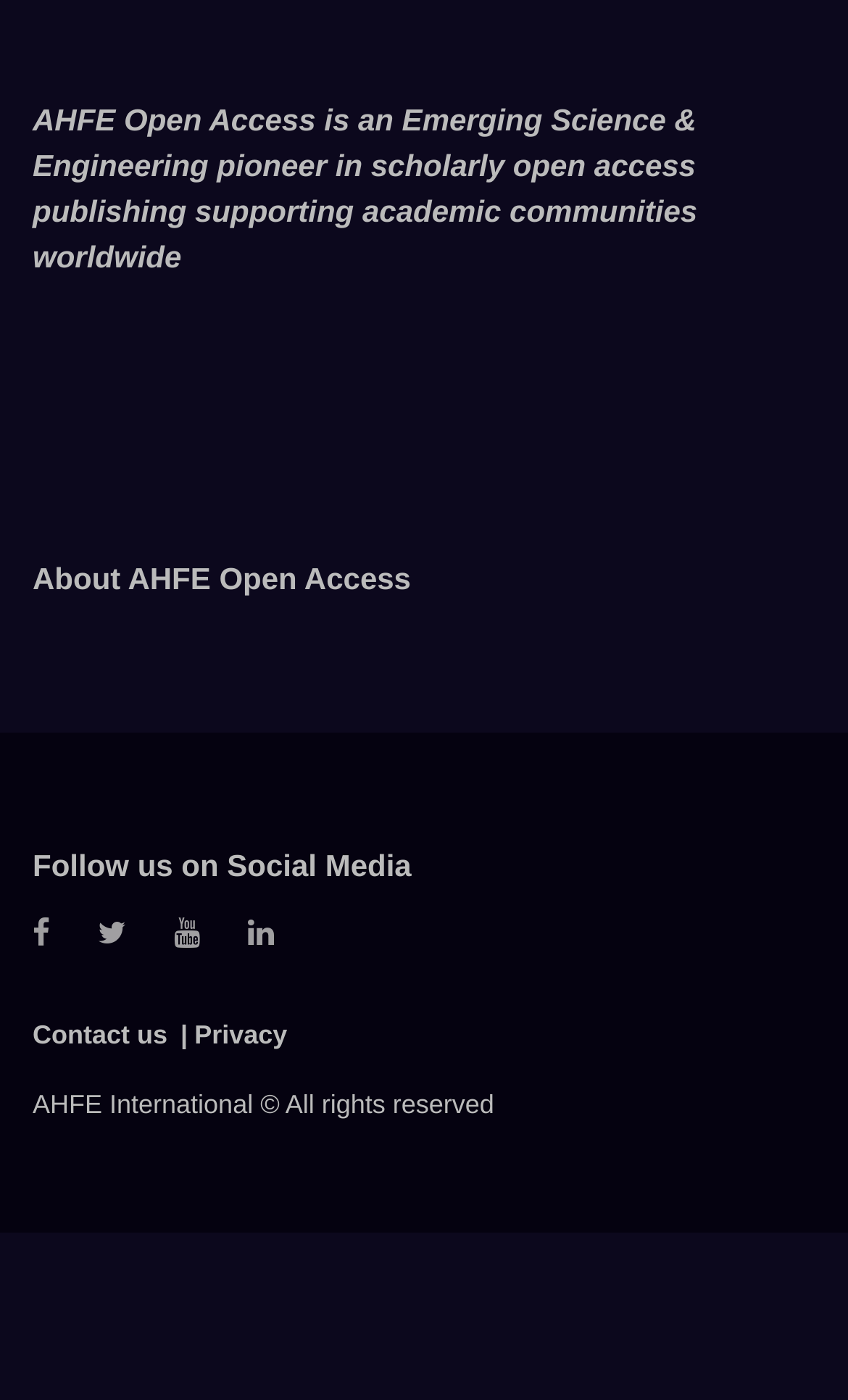What is the last link in the footer?
Using the image as a reference, deliver a detailed and thorough answer to the question.

The last link in the footer can be found by examining the link elements at the bottom of the page. The last link element has the text 'Privacy'.